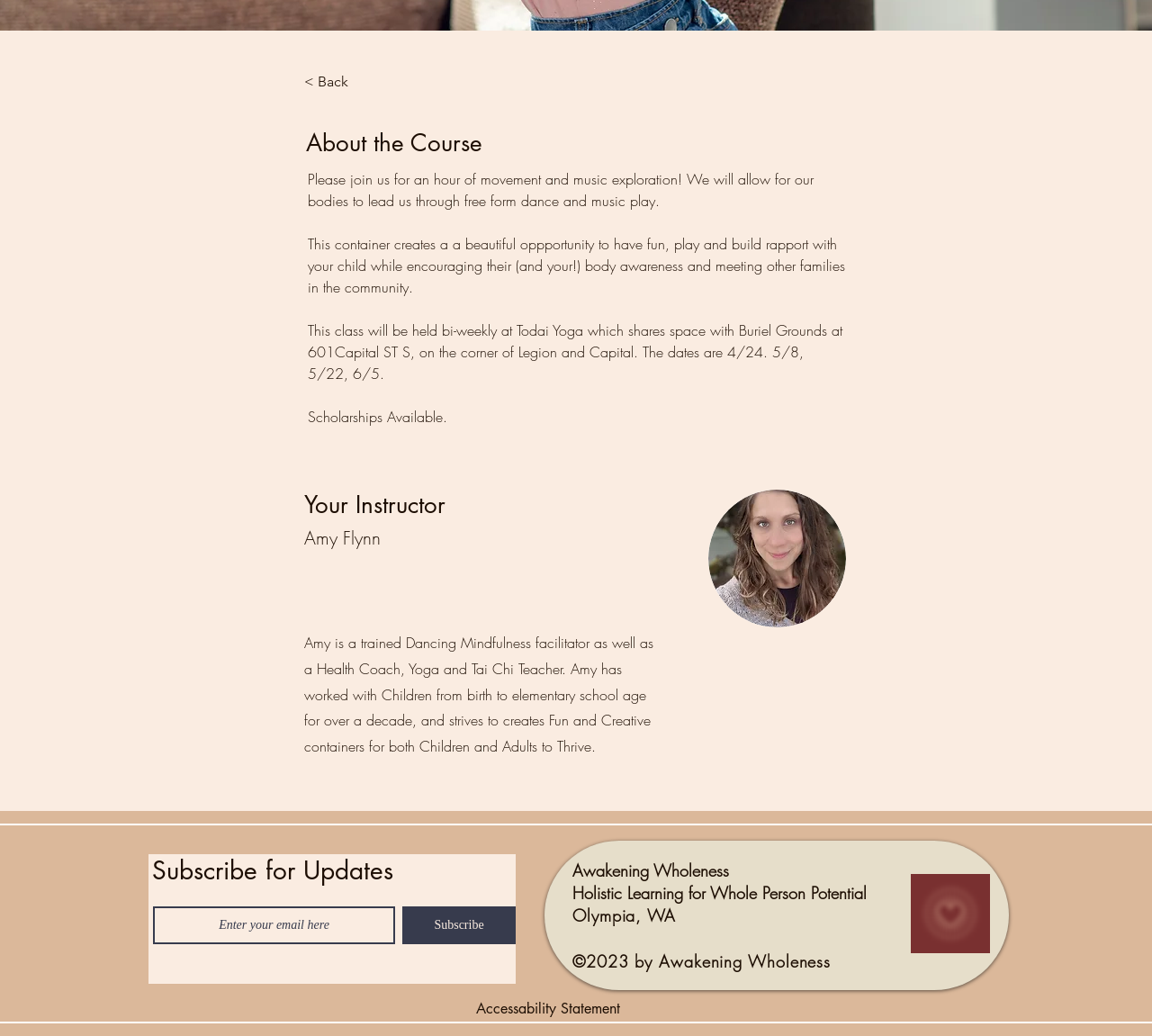Carefully examine the image and provide an in-depth answer to the question: What is the purpose of the class?

I inferred this answer by reading the StaticText element with the text 'This container creates a beautiful opportunity to have fun, play and build rapport with your child while encouraging their (and your!) body awareness and meeting other families in the community.' which suggests that the class is meant for parents to have fun and build rapport with their children.